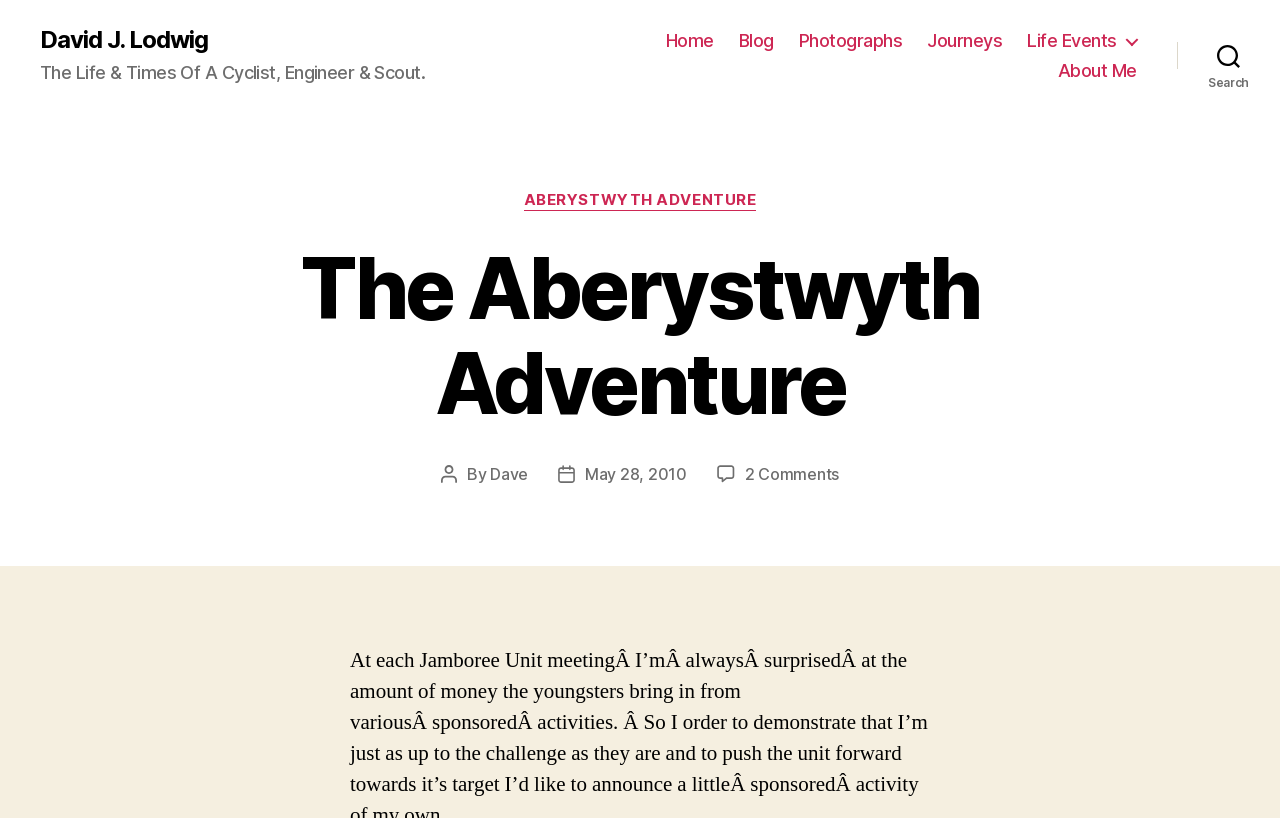Kindly provide the bounding box coordinates of the section you need to click on to fulfill the given instruction: "search on the website".

[0.92, 0.041, 1.0, 0.095]